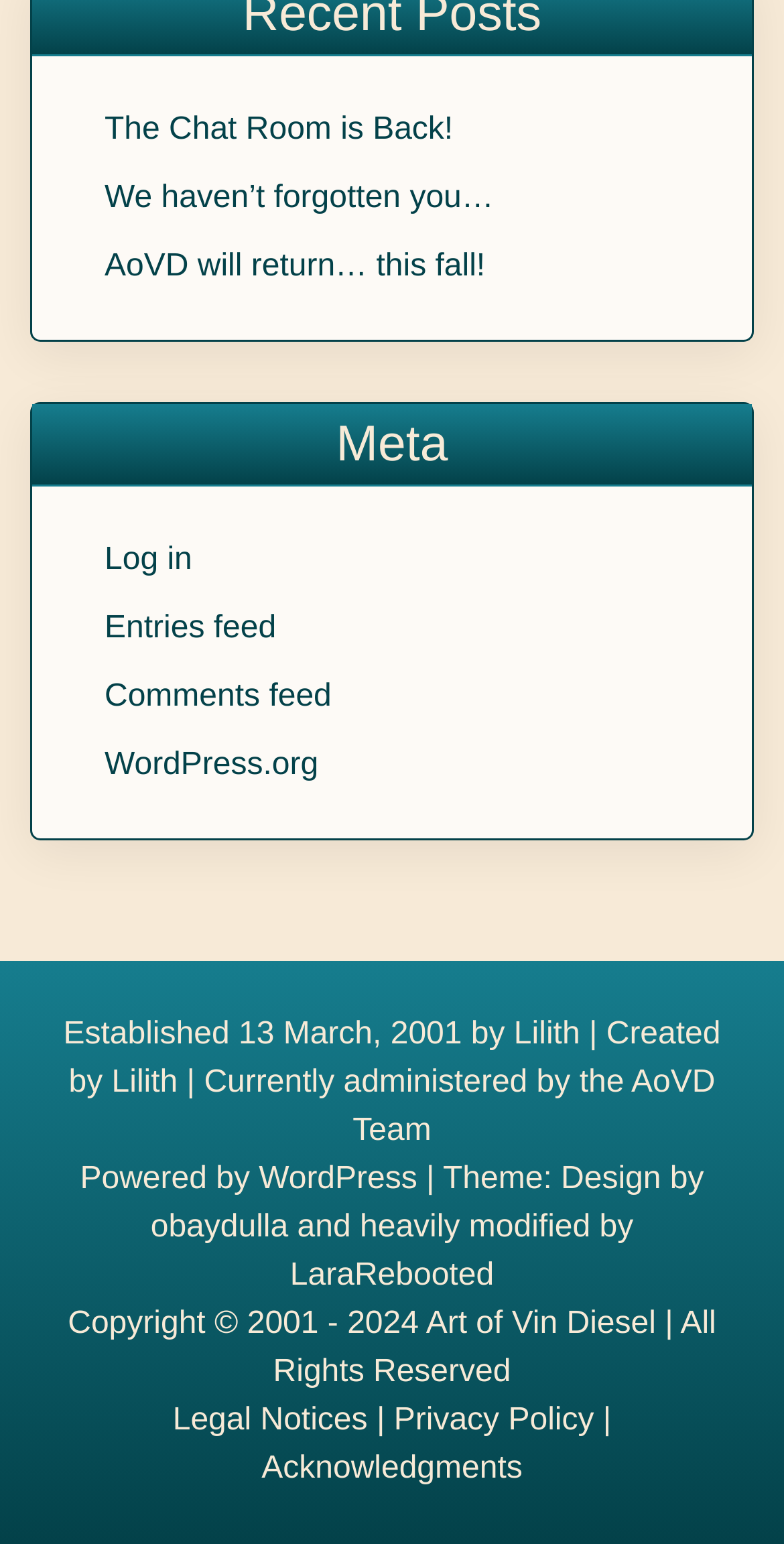Determine the bounding box coordinates of the element's region needed to click to follow the instruction: "Log in to the website". Provide these coordinates as four float numbers between 0 and 1, formatted as [left, top, right, bottom].

[0.133, 0.352, 0.245, 0.374]